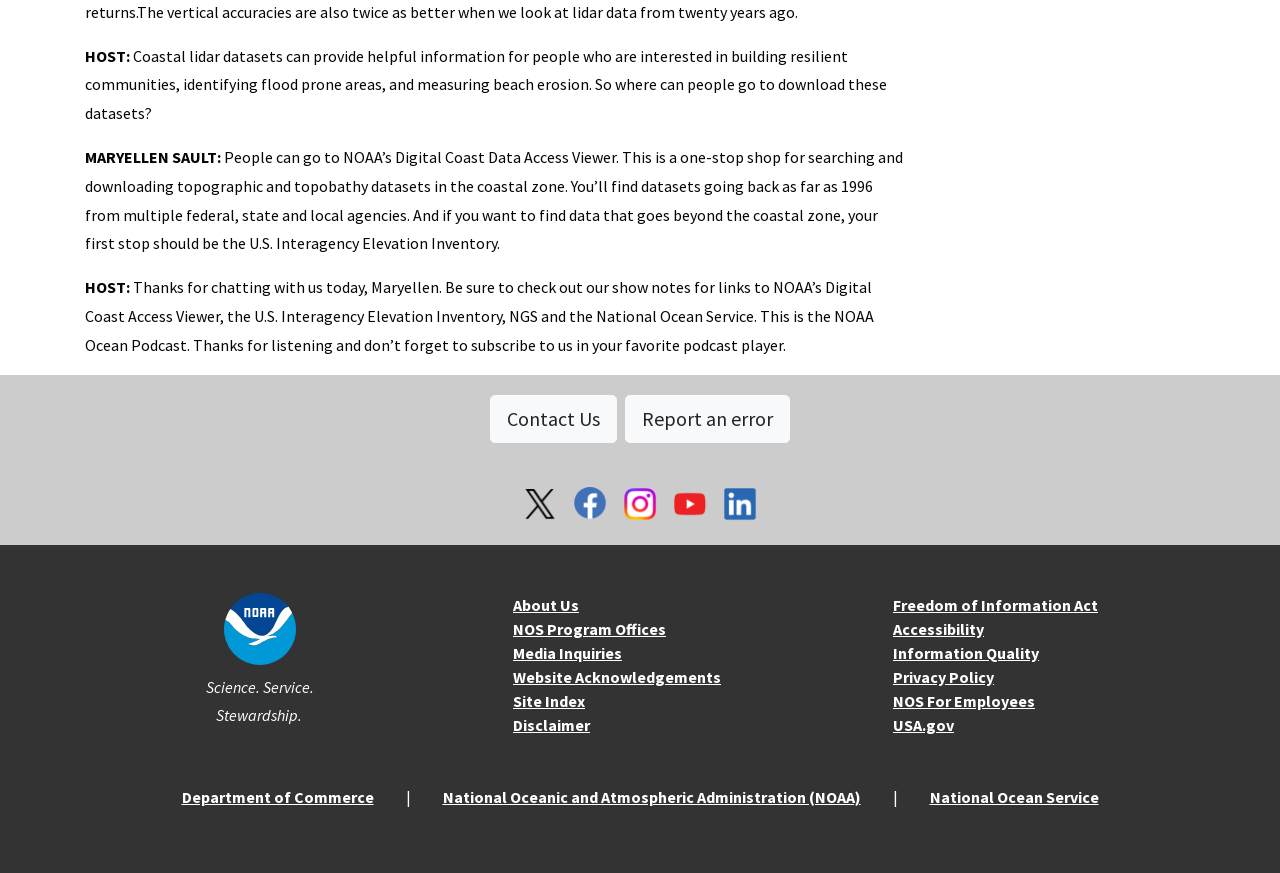Please give a one-word or short phrase response to the following question: 
What is the name of the person being interviewed?

Maryellen Sault